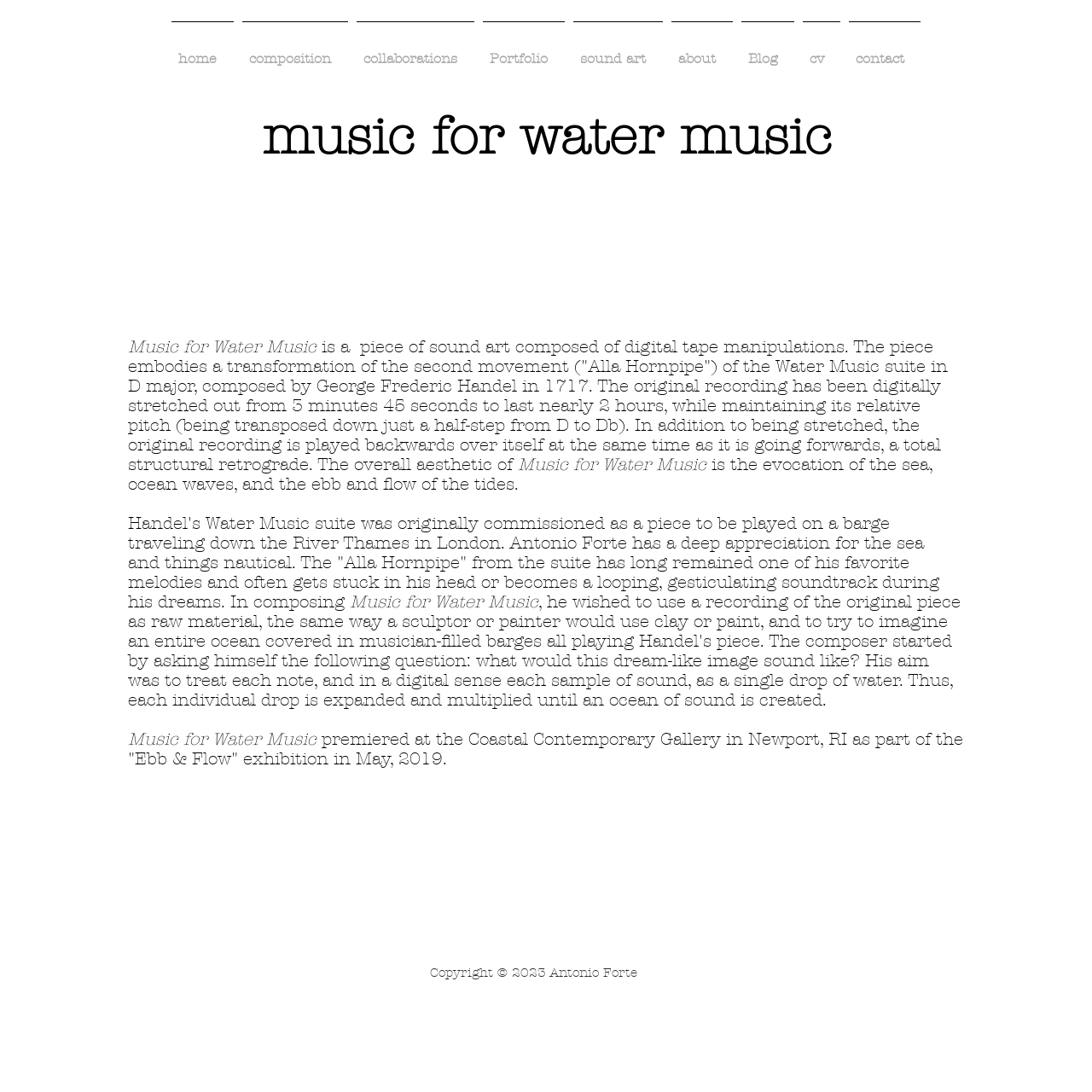What is the name of the artist who composed 'Music for Water Music'?
Please provide a single word or phrase based on the screenshot.

Antonio Forte